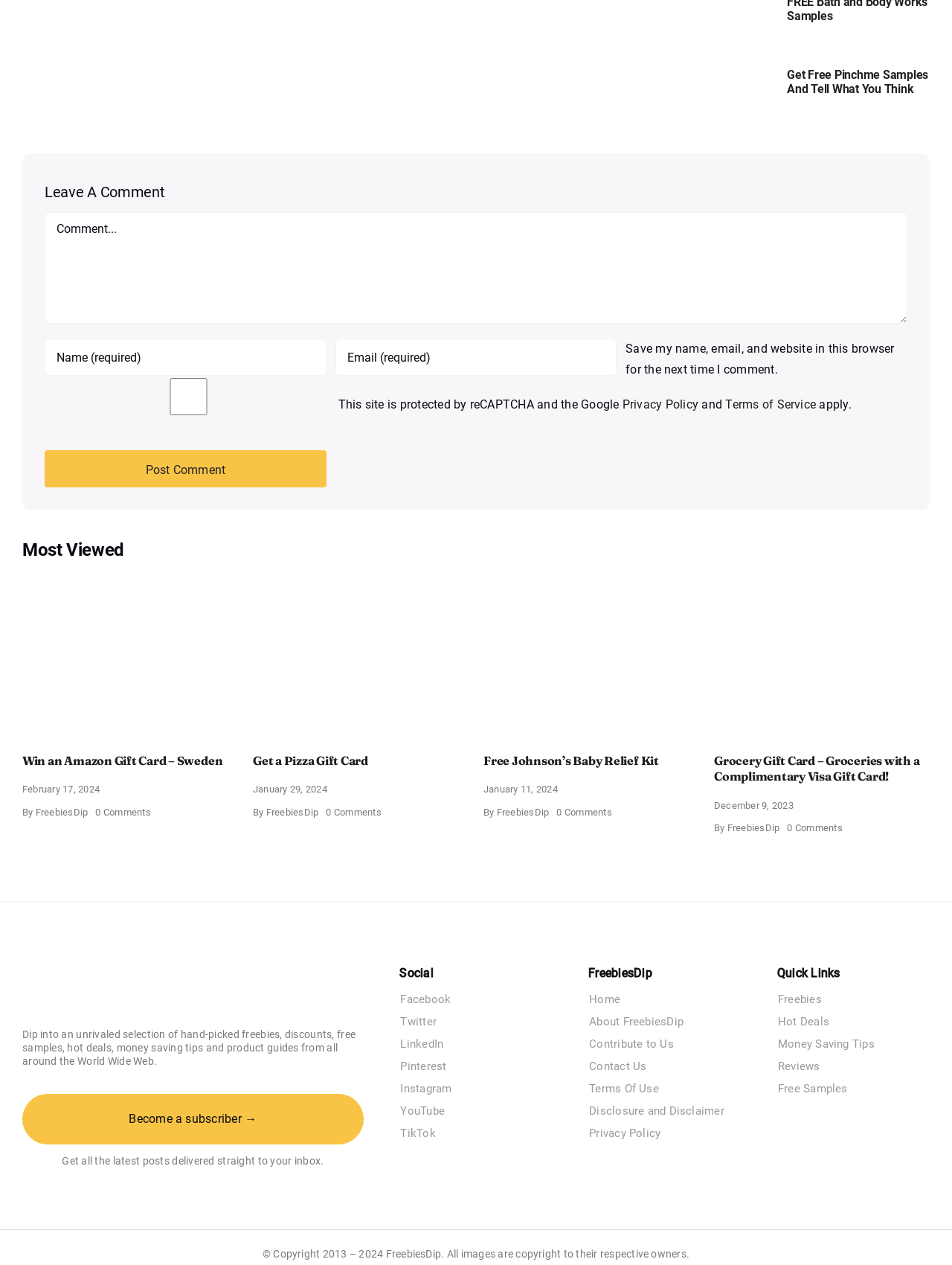What social media platforms does the website have a presence on?
Answer the question with detailed information derived from the image.

The website has a social media section that links to its presence on various platforms, including Facebook, Twitter, LinkedIn, Pinterest, Instagram, YouTube, and TikTok, indicating that it has a broad online presence.